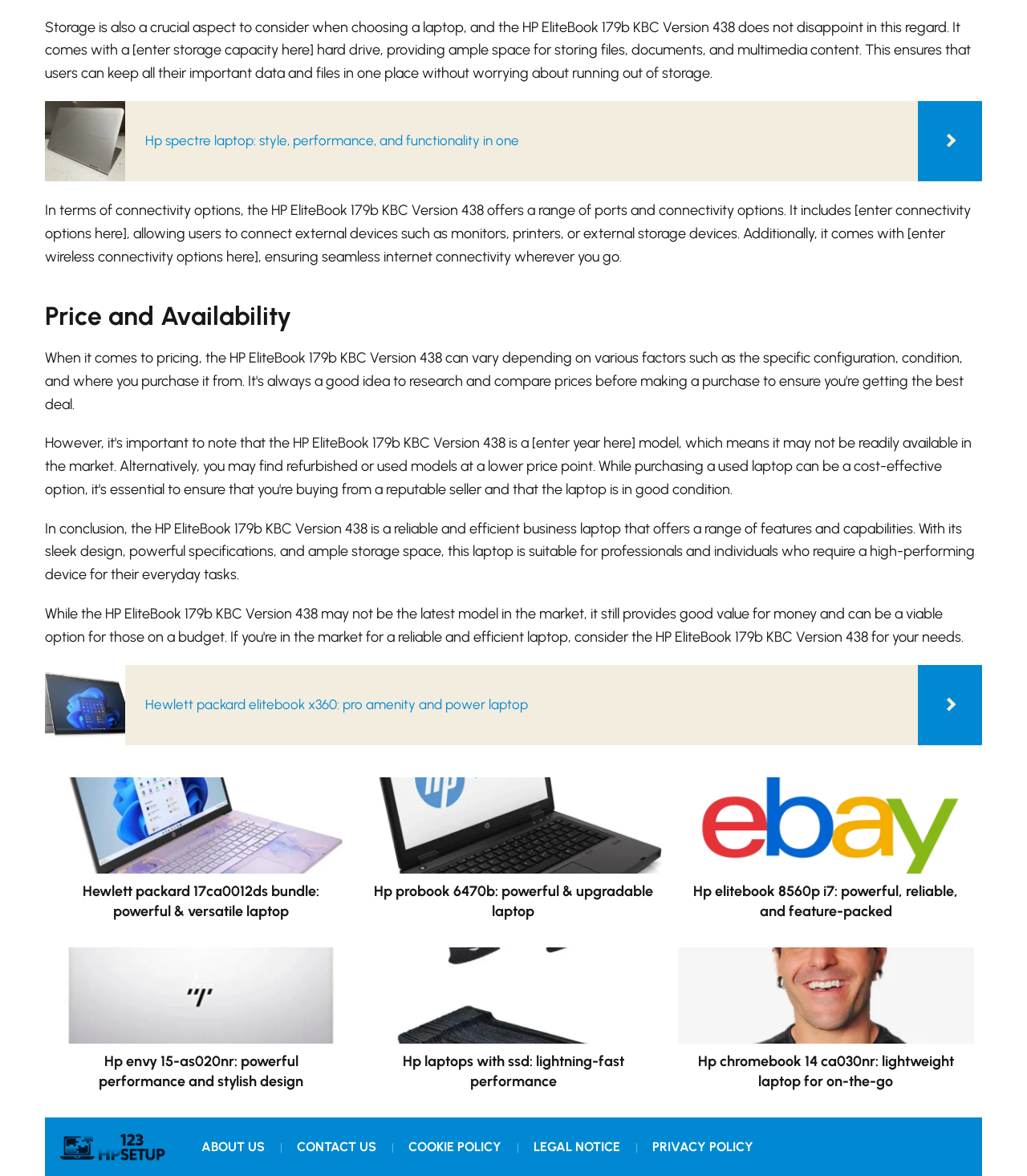What type of storage does the HP EliteBook 179b KBC Version 438 have?
Analyze the screenshot and provide a detailed answer to the question.

The webpage mentions that the HP EliteBook 179b KBC Version 438 comes with a '[enter storage capacity here] hard drive', indicating that it has a hard drive as its storage type.